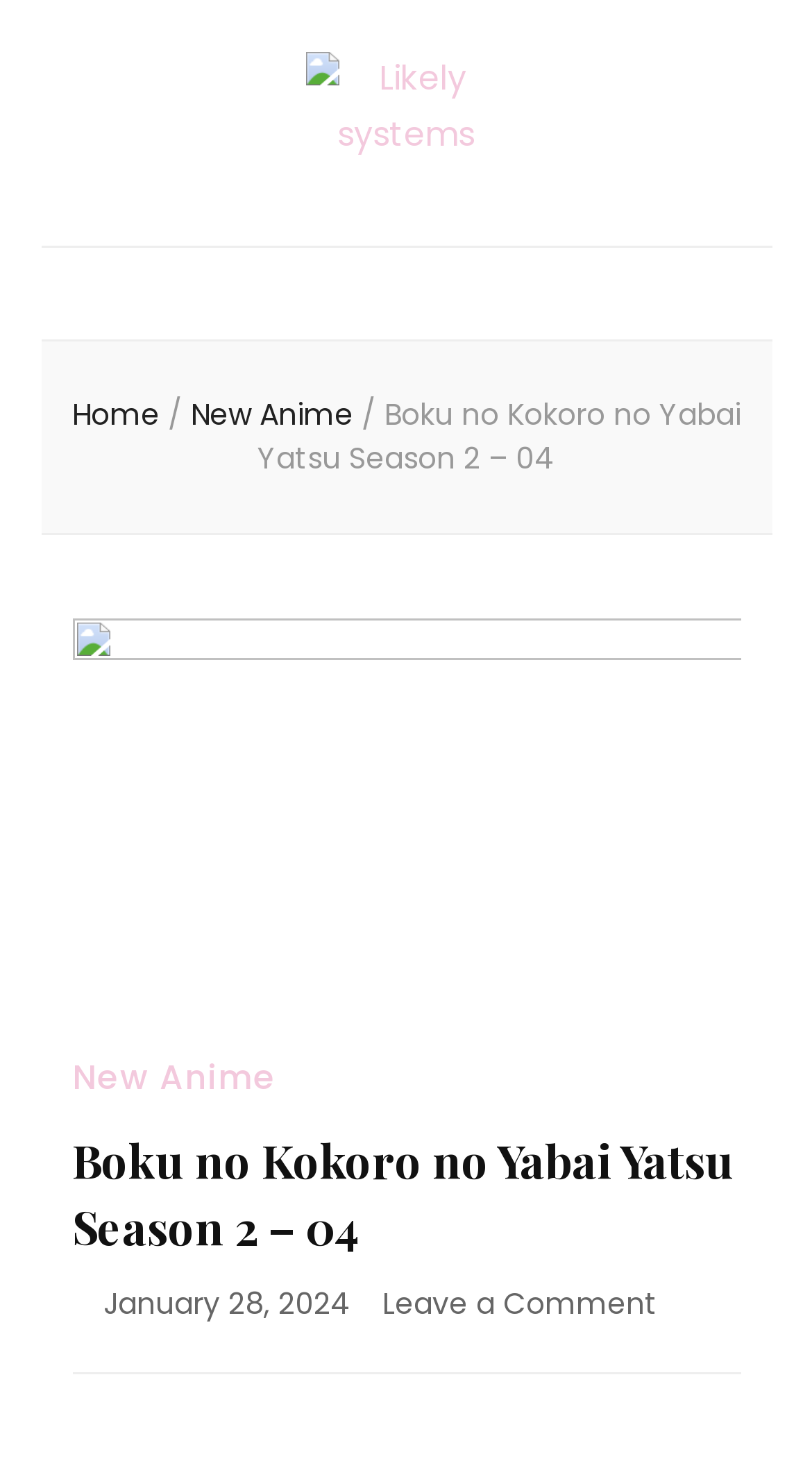Using the provided element description, identify the bounding box coordinates as (top-left x, top-left y, bottom-right x, bottom-right y). Ensure all values are between 0 and 1. Description: parent_node: Likely systems

[0.377, 0.035, 0.623, 0.11]